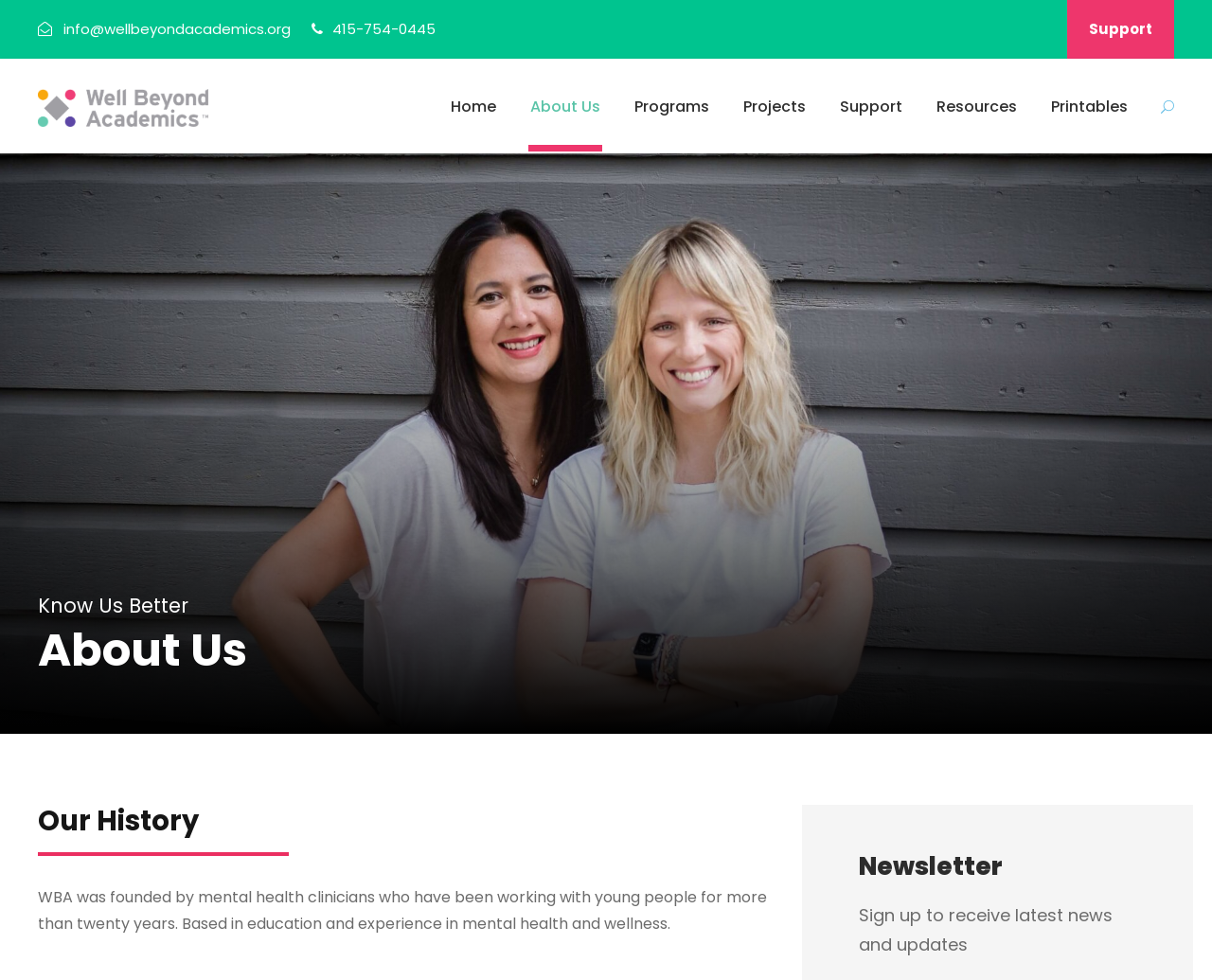Identify the bounding box coordinates of the region that needs to be clicked to carry out this instruction: "Click Support". Provide these coordinates as four float numbers ranging from 0 to 1, i.e., [left, top, right, bottom].

[0.88, 0.0, 0.969, 0.06]